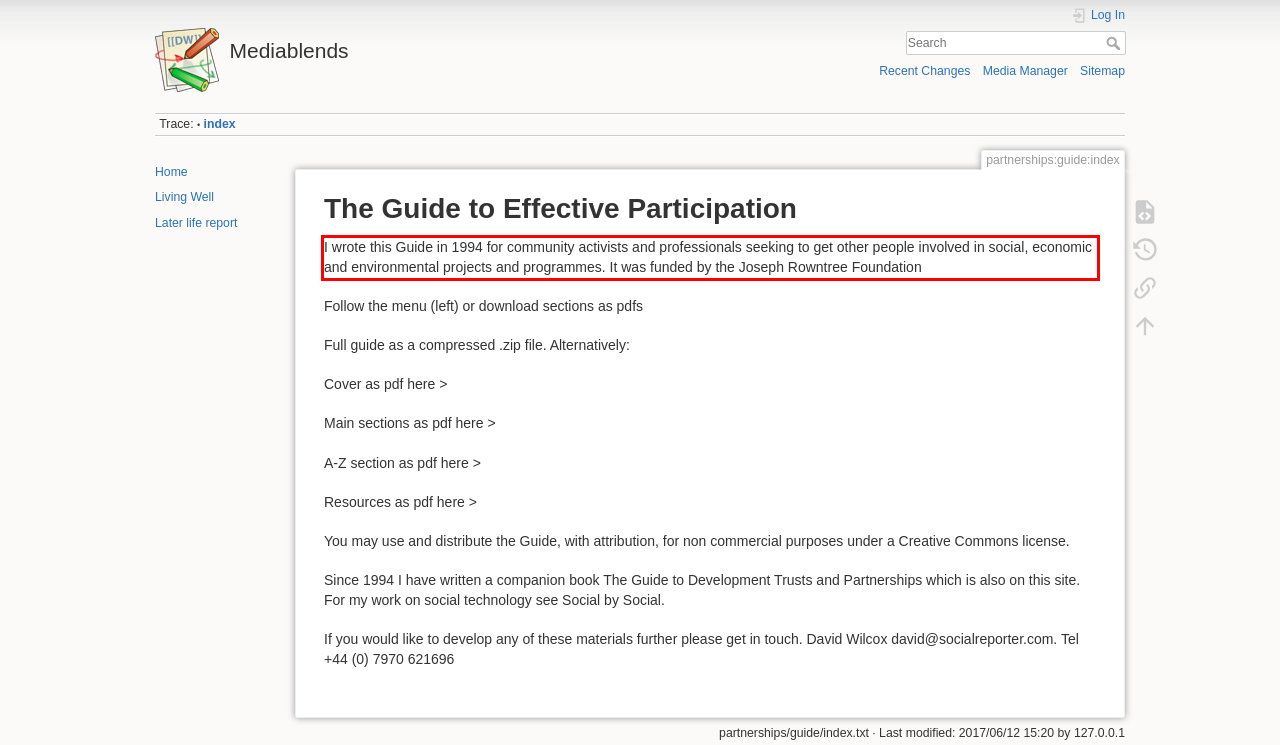Observe the screenshot of the webpage that includes a red rectangle bounding box. Conduct OCR on the content inside this red bounding box and generate the text.

I wrote this Guide in 1994 for community activists and professionals seeking to get other people involved in social, economic and environmental projects and programmes. It was funded by the Joseph Rowntree Foundation